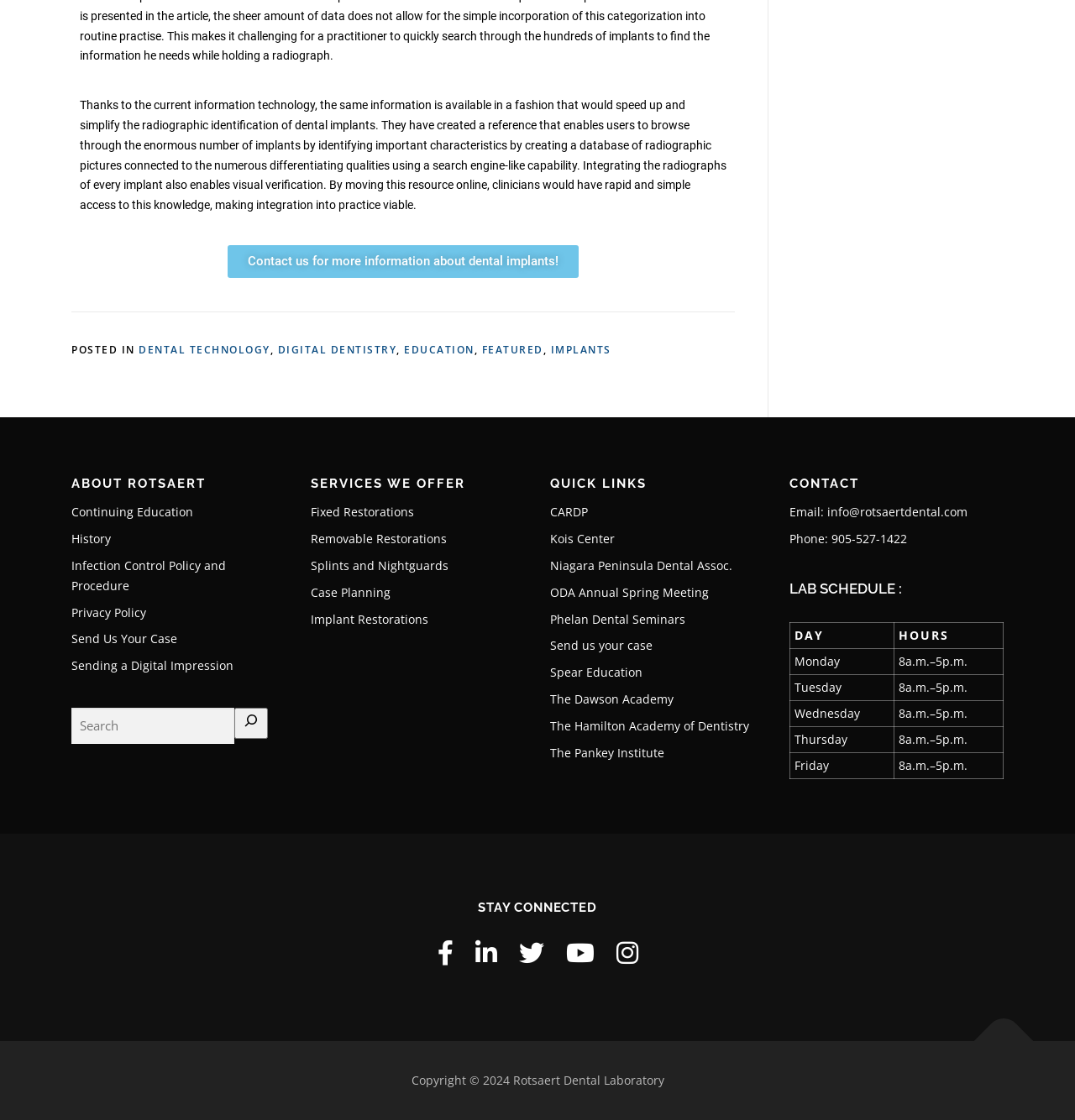Refer to the image and provide a thorough answer to this question:
How many social media links are there?

In the 'STAY CONNECTED' section, I counted five social media links, represented by icons, which allow users to connect with the organization on various platforms.